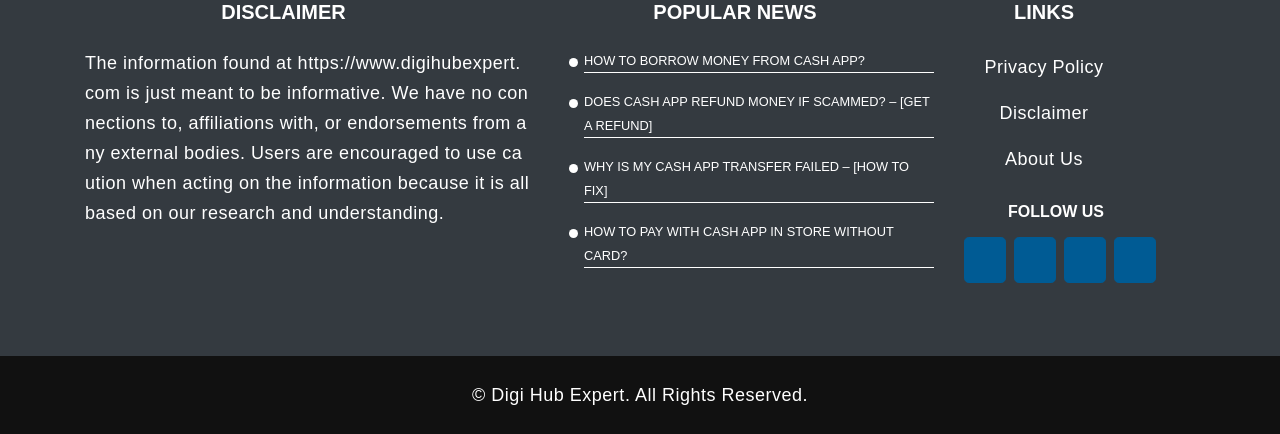Who owns the copyright to the website's content?
Refer to the image and provide a concise answer in one word or phrase.

Digi Hub Expert